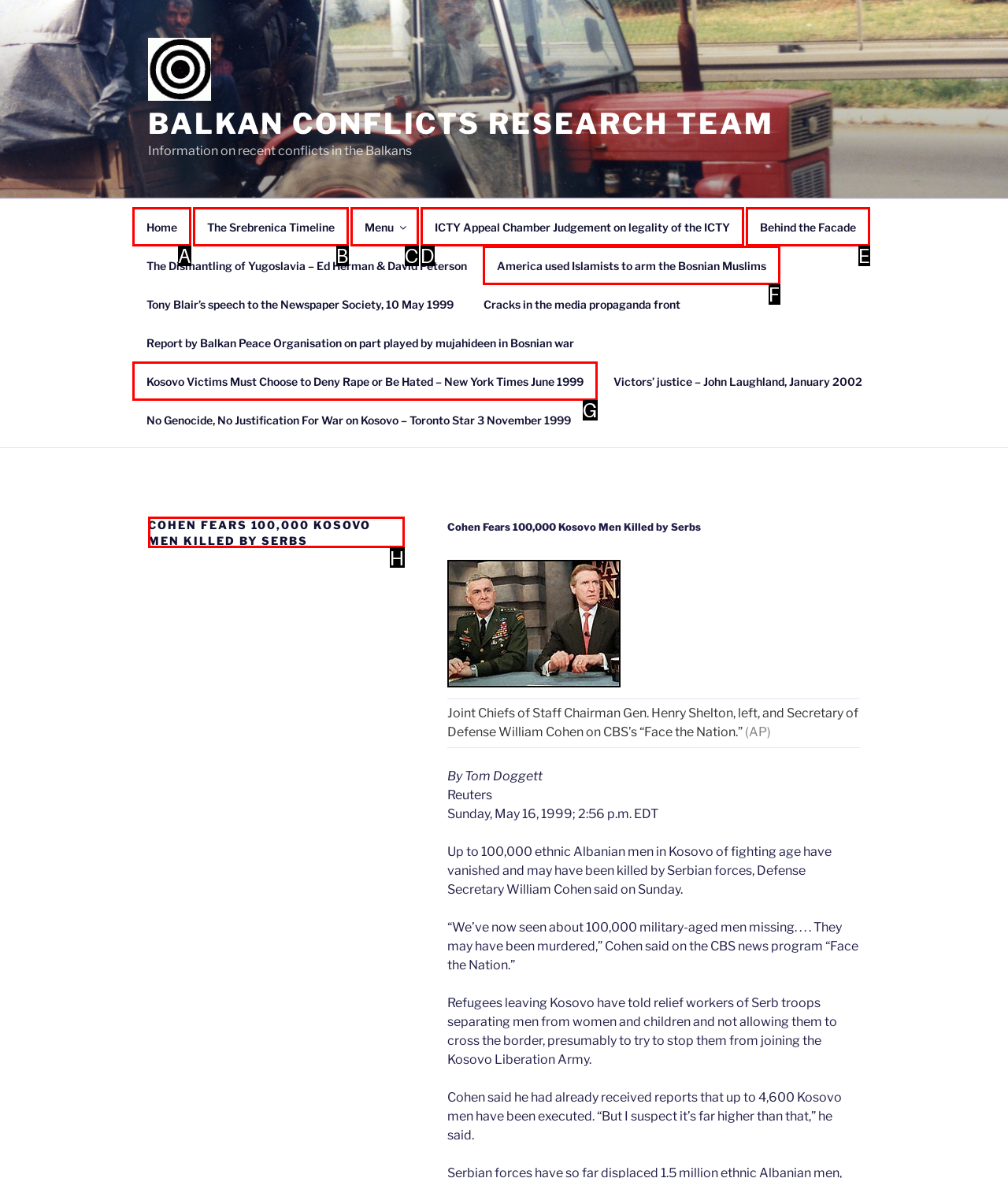Identify the HTML element I need to click to complete this task: Read the article about Cohen Fears 100,000 Kosovo Men Killed by Serbs Provide the option's letter from the available choices.

H